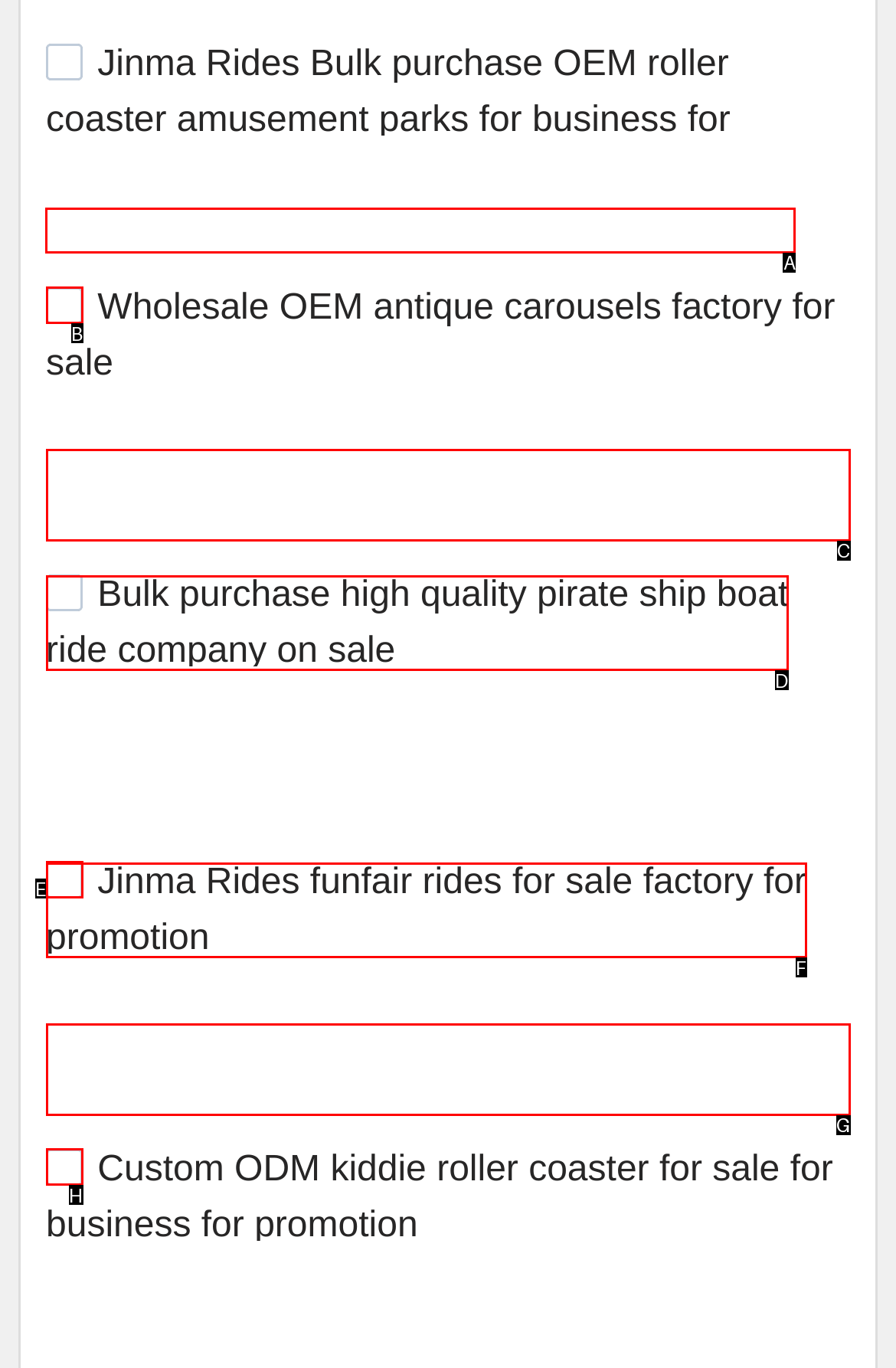Which letter corresponds to the correct option to complete the task: View the image of Wholesale OEM antique carousels factory for sale?
Answer with the letter of the chosen UI element.

A